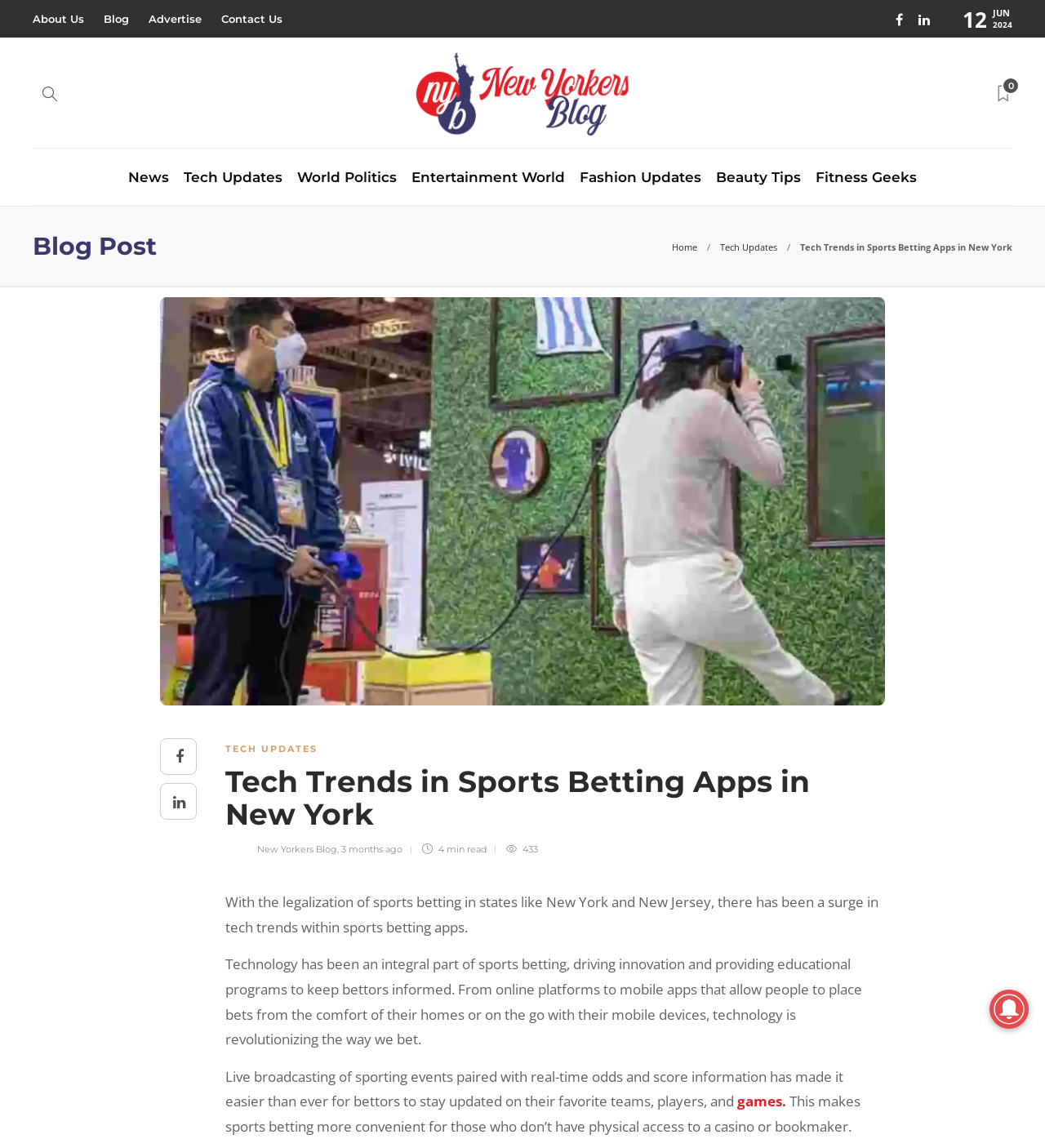Based on the element description games., identify the bounding box coordinates for the UI element. The coordinates should be in the format (top-left x, top-left y, bottom-right x, bottom-right y) and within the 0 to 1 range.

[0.705, 0.951, 0.752, 0.968]